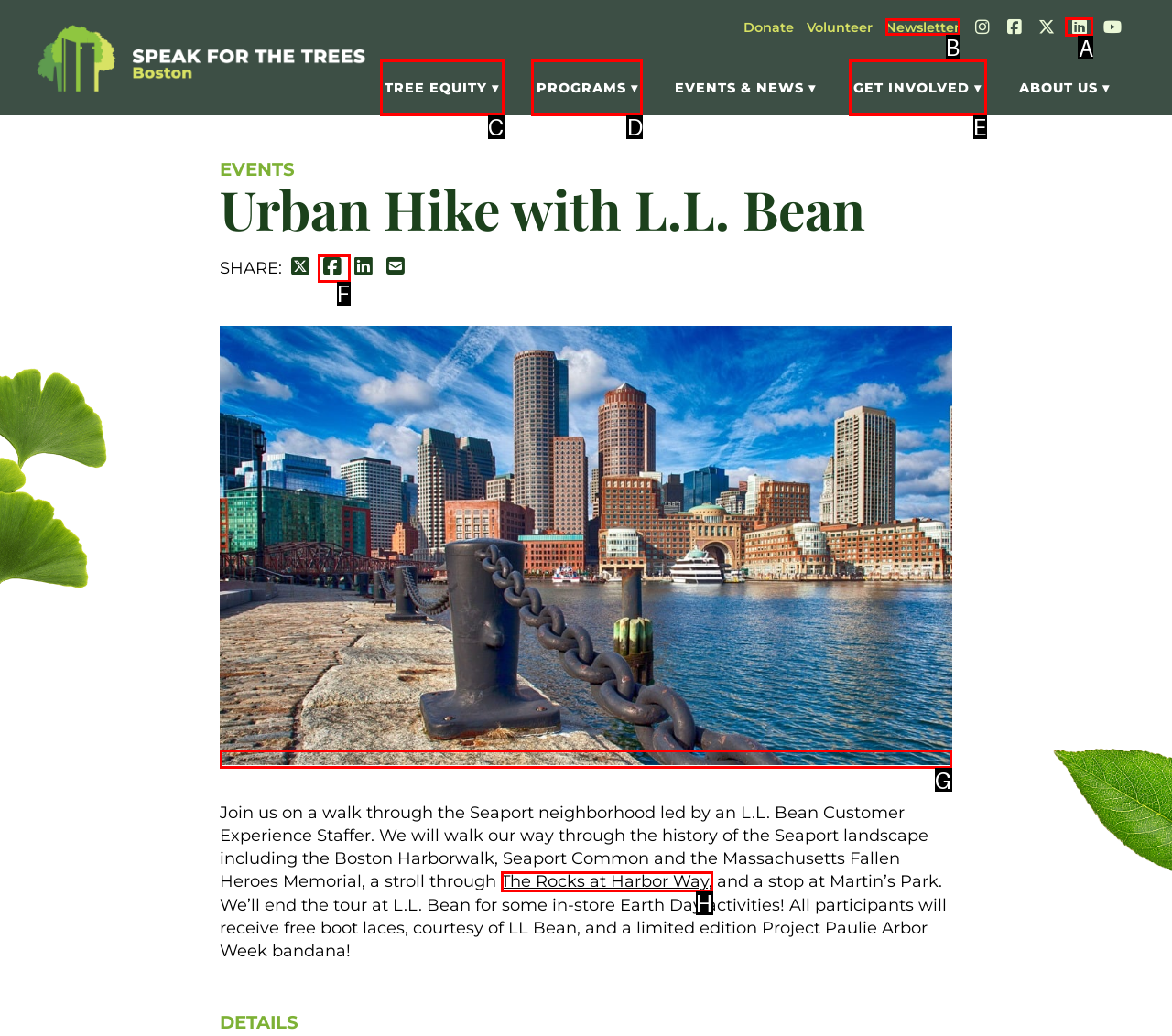Identify the correct lettered option to click in order to perform this task: Read more about the Urban Hike event by clicking the 'Urban Hike with L.L. Bean' link. Respond with the letter.

G